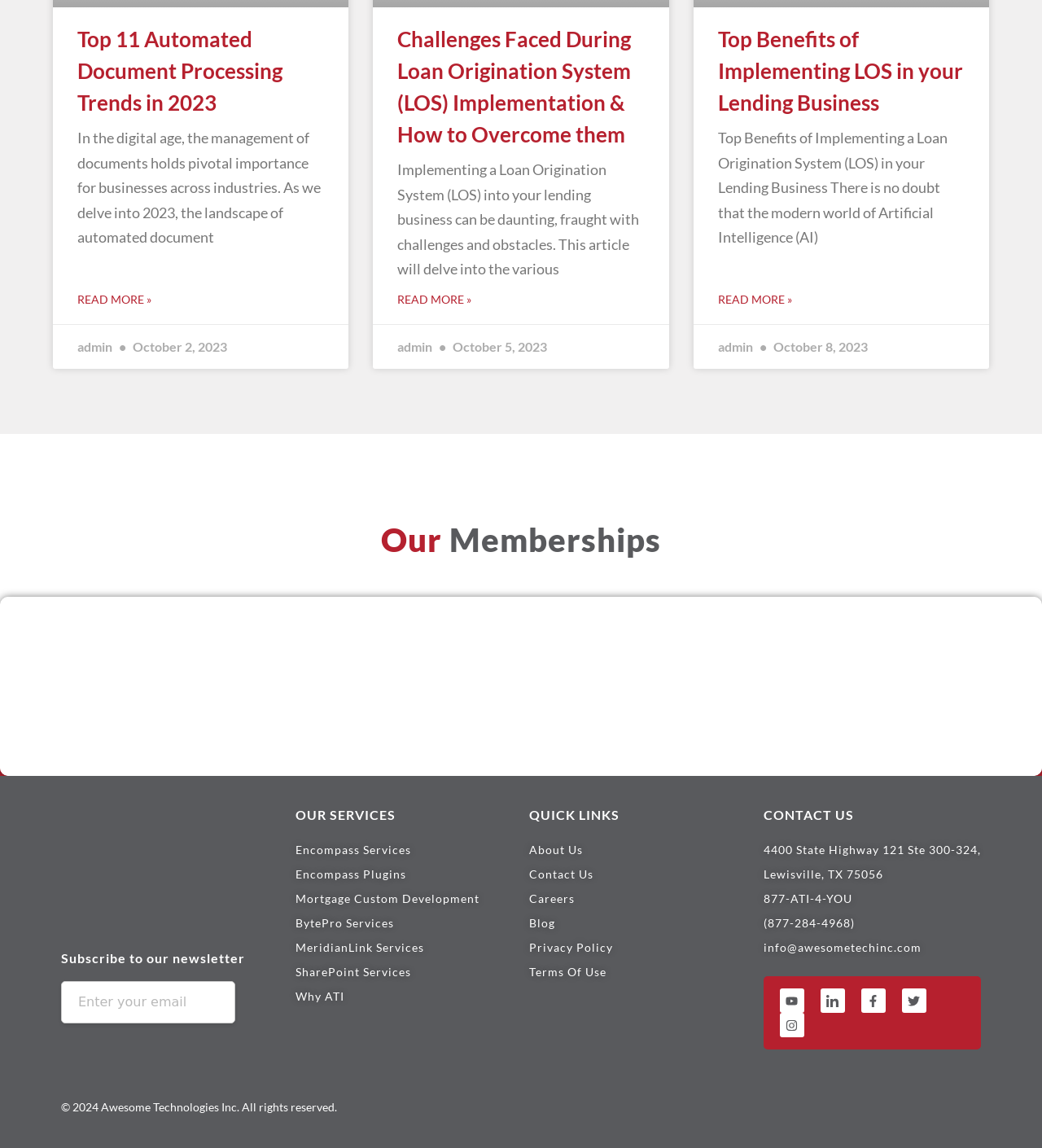Locate the bounding box coordinates of the clickable region to complete the following instruction: "Contact Us."

[0.508, 0.751, 0.588, 0.772]